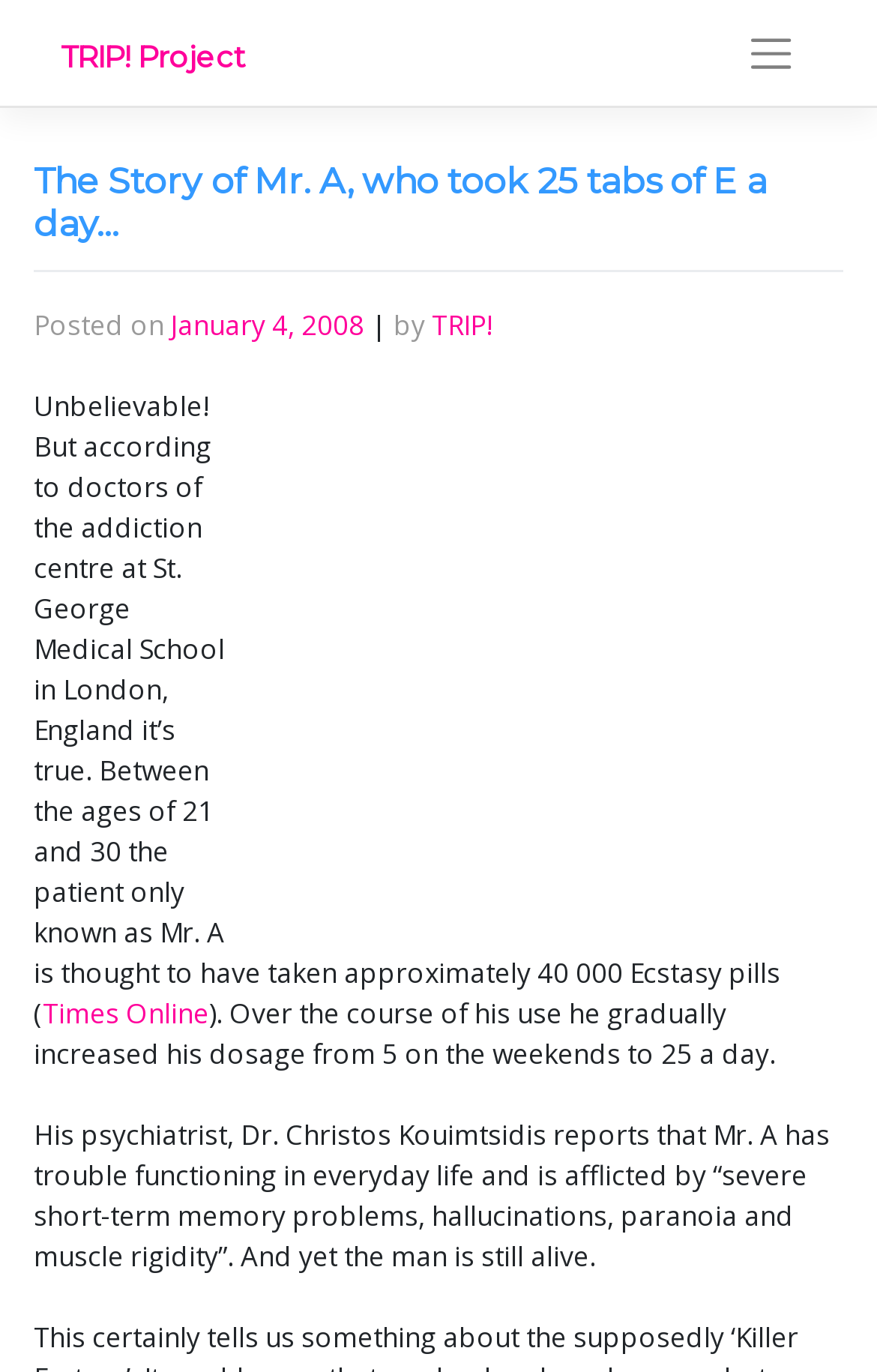What is the age range during which Mr. A took approximately 40 000 Ecstasy pills?
Use the information from the image to give a detailed answer to the question.

According to the article, between the ages of 21 and 30, Mr. A is thought to have taken approximately 40 000 Ecstasy pills. This information can be found in the second paragraph of the article.